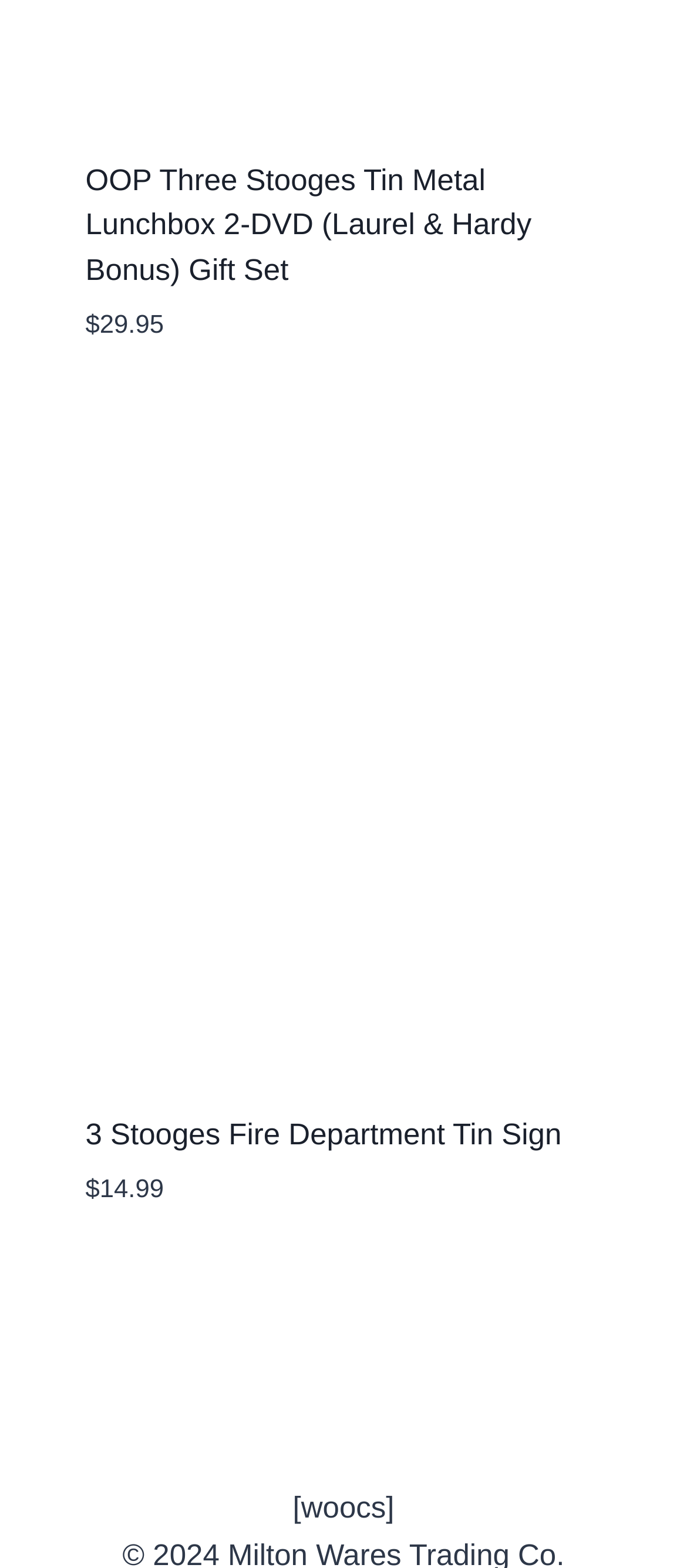Refer to the image and provide an in-depth answer to the question: 
What is the price of the 'OOP Three Stooges Tin Metal Lunchbox 2-DVD (Laurel & Hardy Bonus) Gift Set'?

I looked for the price of the product 'OOP Three Stooges Tin Metal Lunchbox 2-DVD (Laurel & Hardy Bonus) Gift Set' and found it next to the product title, which is '$29.95'.